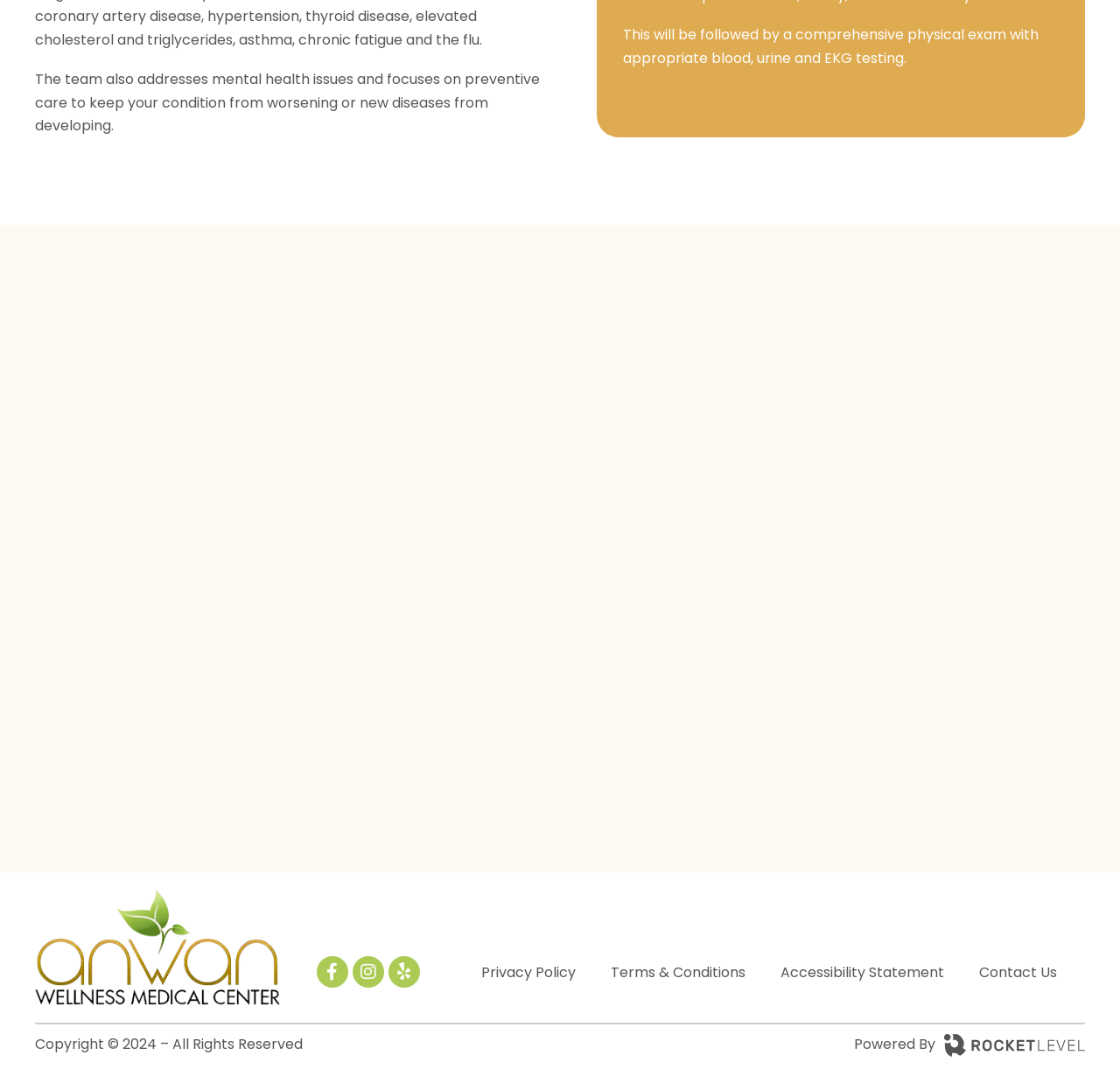Determine the bounding box coordinates of the section I need to click to execute the following instruction: "Click Anwan Logo Brown". Provide the coordinates as four float numbers between 0 and 1, i.e., [left, top, right, bottom].

[0.031, 0.821, 0.25, 0.928]